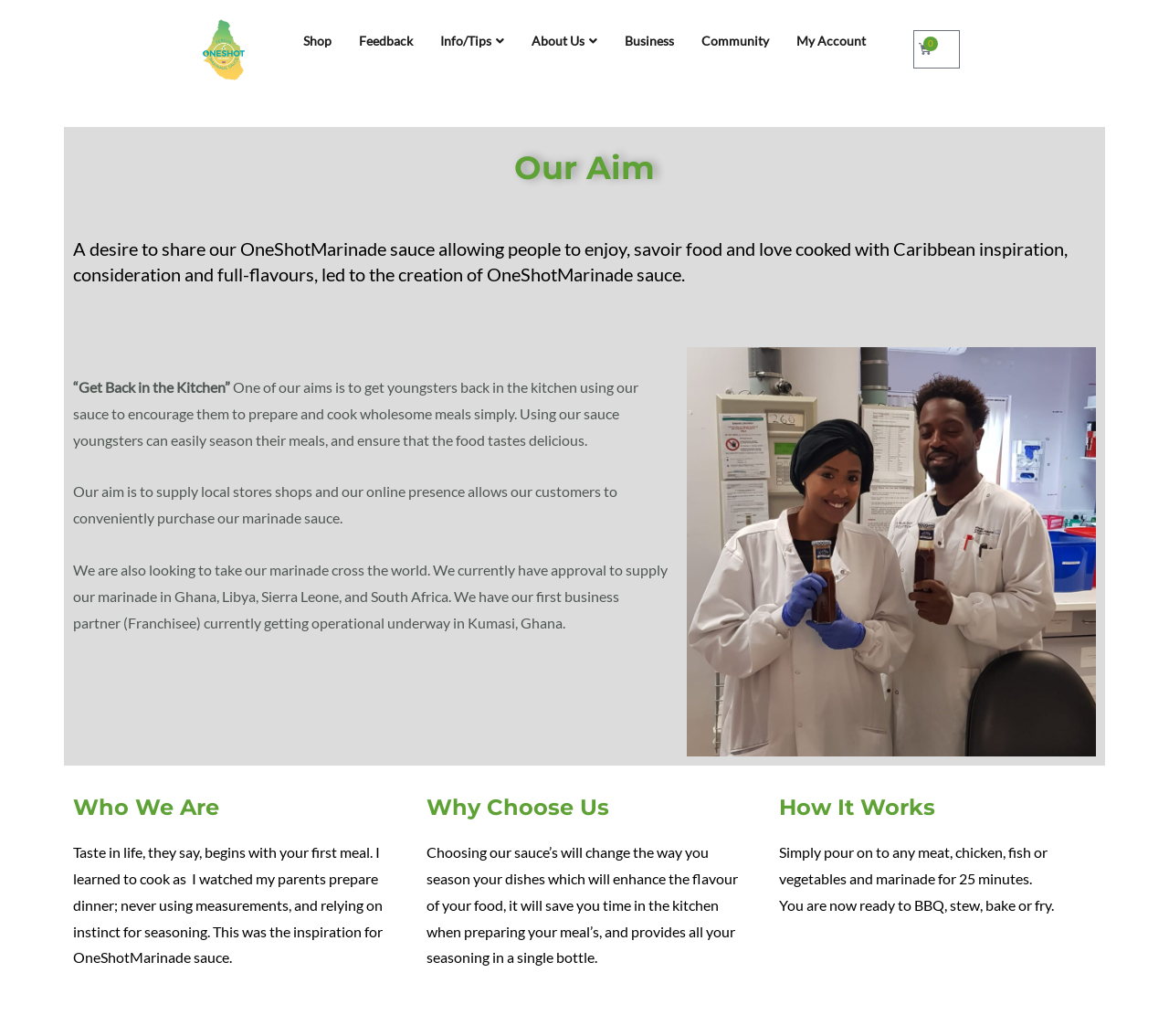What is the purpose of OneShotMarinade sauce?
Give a single word or phrase as your answer by examining the image.

To season food